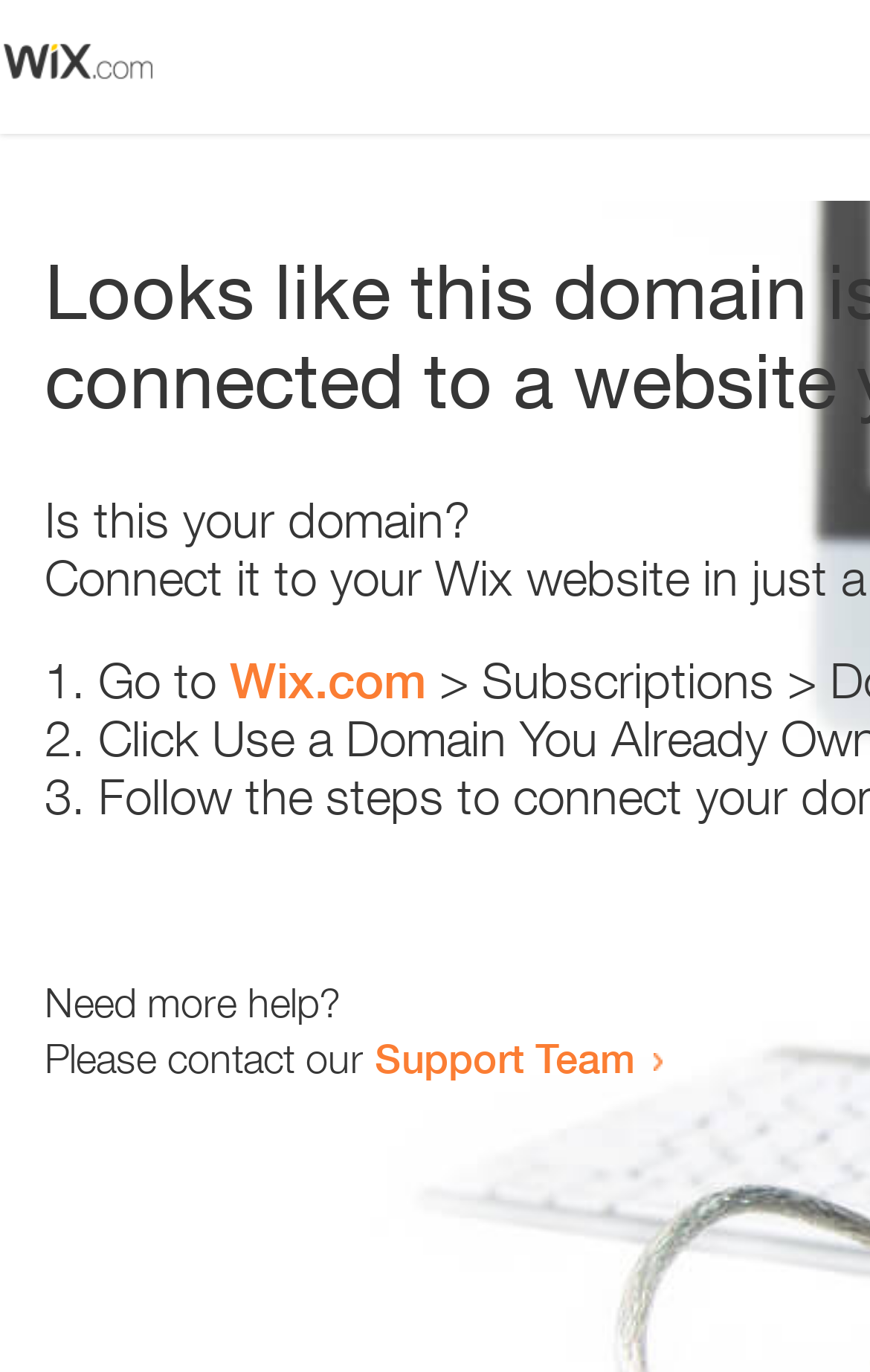Where can the user go to resolve the issue?
Please answer the question with a detailed response using the information from the screenshot.

The webpage suggests going to Wix.com to resolve the issue, as indicated by the link 'Go to Wix.com'.